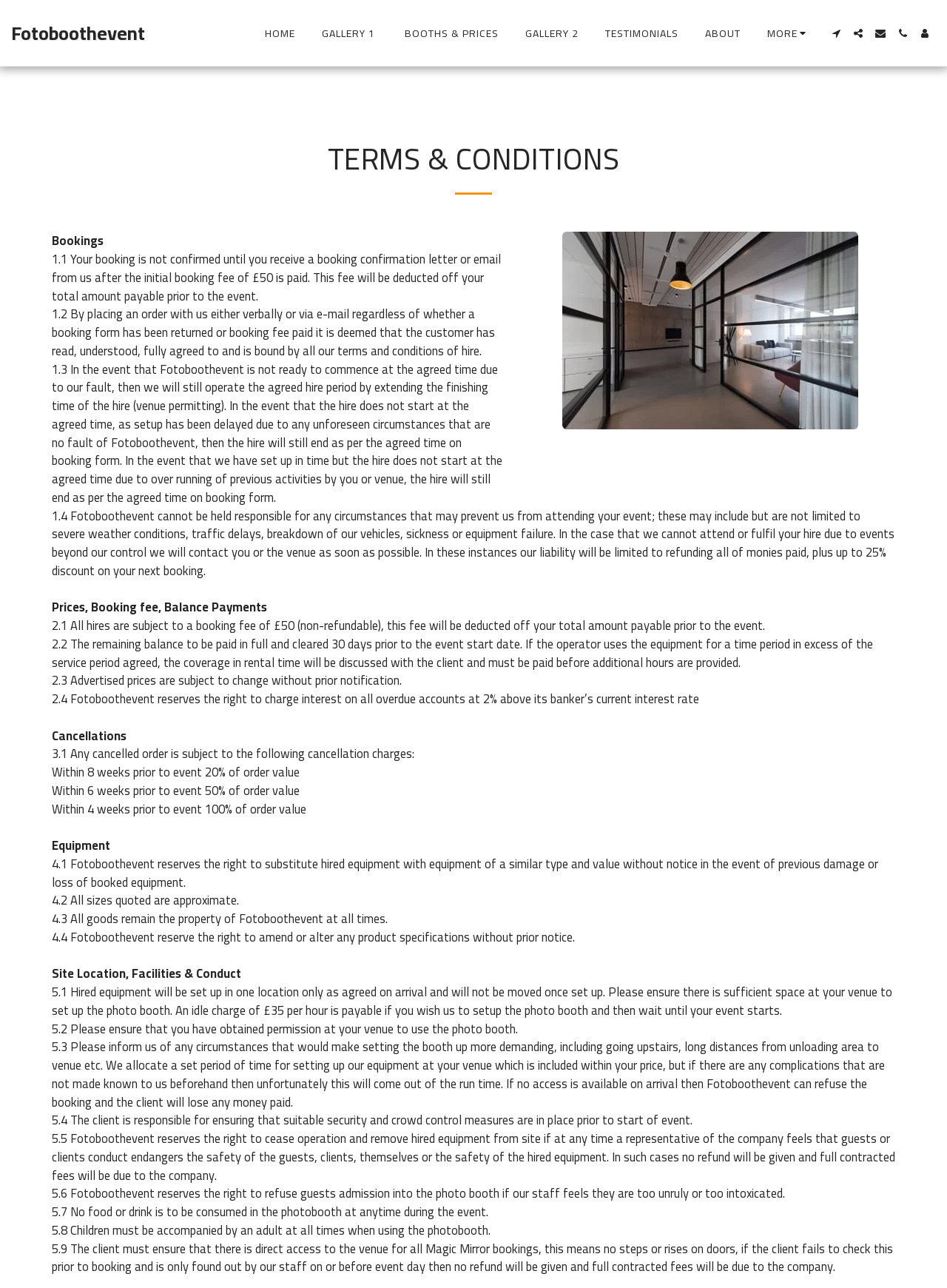What is the non-refundable booking fee?
Refer to the image and offer an in-depth and detailed answer to the question.

According to section 2.1, 'All hires are subject to a booking fee of £50 (non-refundable), this fee will be deducted off your total amount payable prior to the event.' This indicates that the non-refundable booking fee is £50.